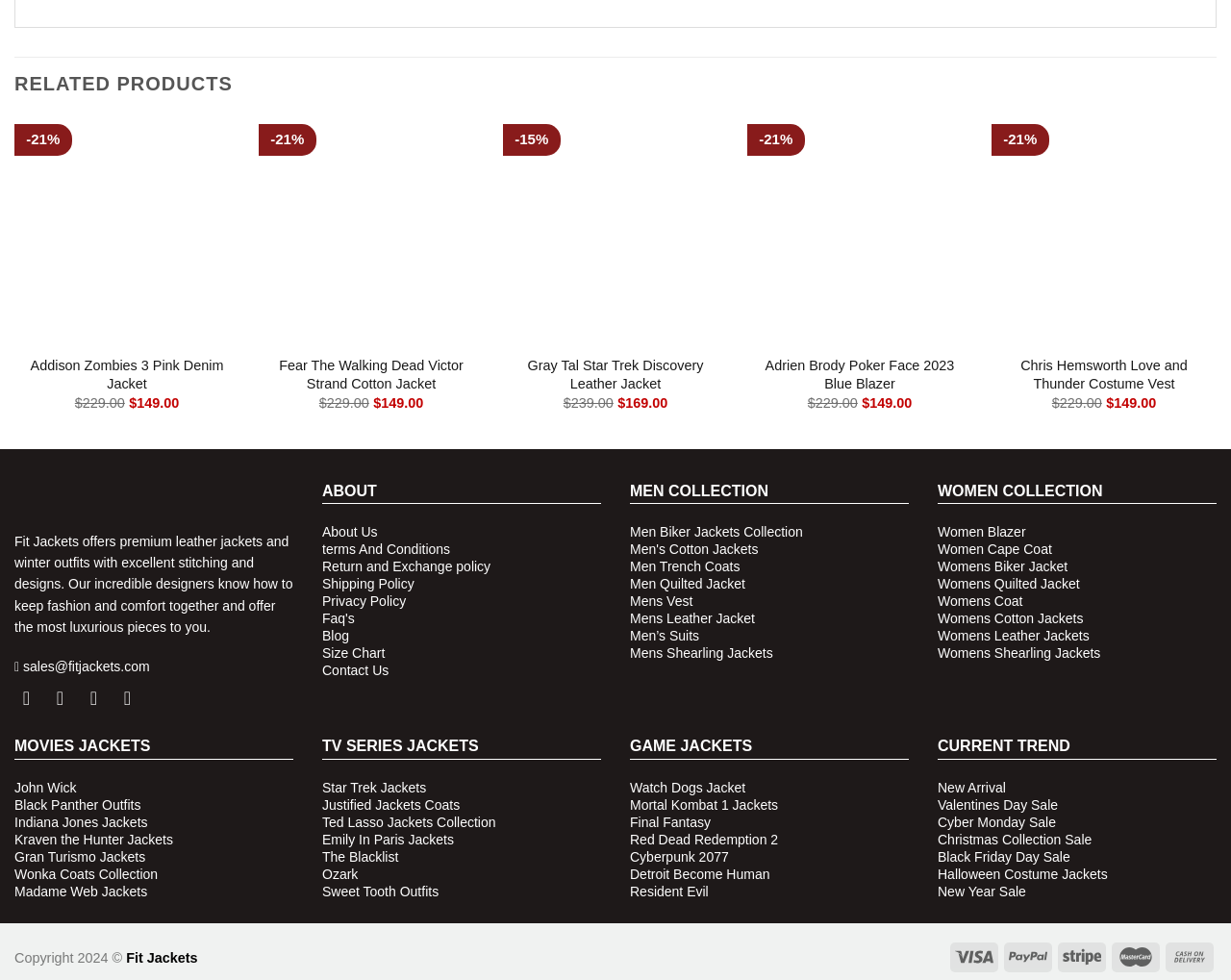Identify the coordinates of the bounding box for the element that must be clicked to accomplish the instruction: "Browse Men Biker Jackets Collection".

[0.512, 0.535, 0.652, 0.551]